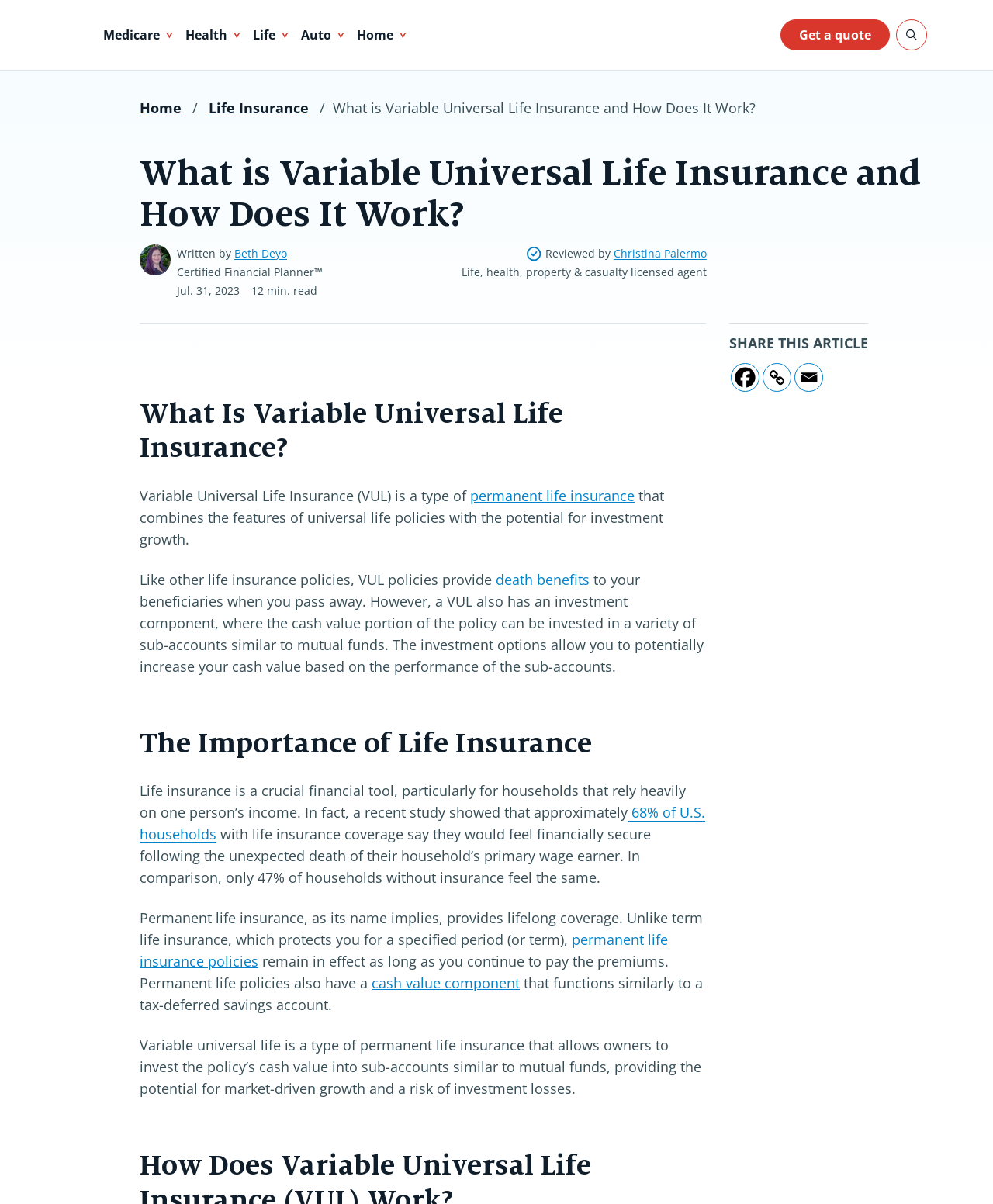Review the image closely and give a comprehensive answer to the question: What is the cash value component of permanent life insurance similar to?

This question can be answered by reading the section that explains the features of permanent life insurance, which states that 'permanent life policies also have a cash value component that functions similarly to a tax-deferred savings account'.